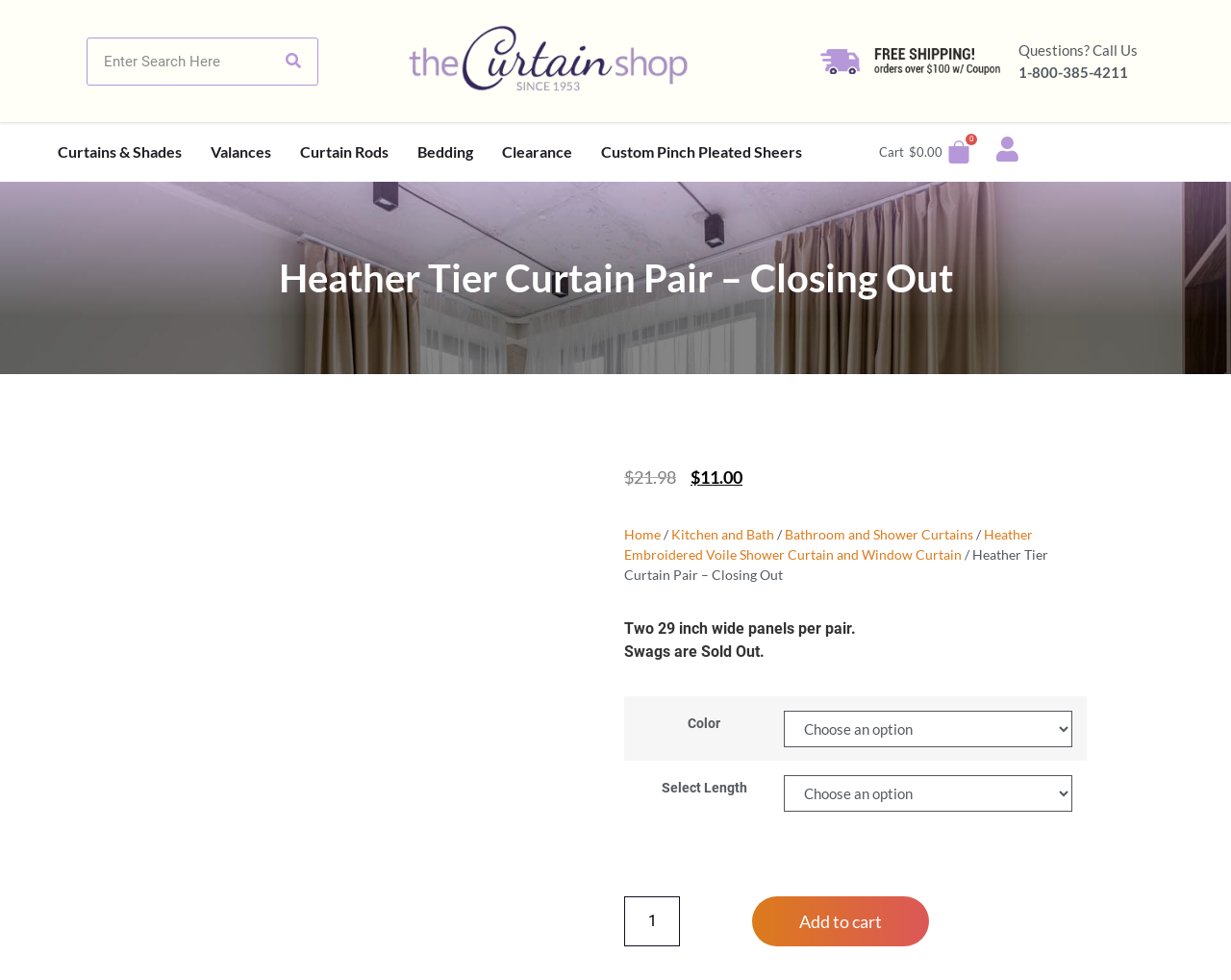What is the width of each panel?
Please provide a single word or phrase based on the screenshot.

29 inch